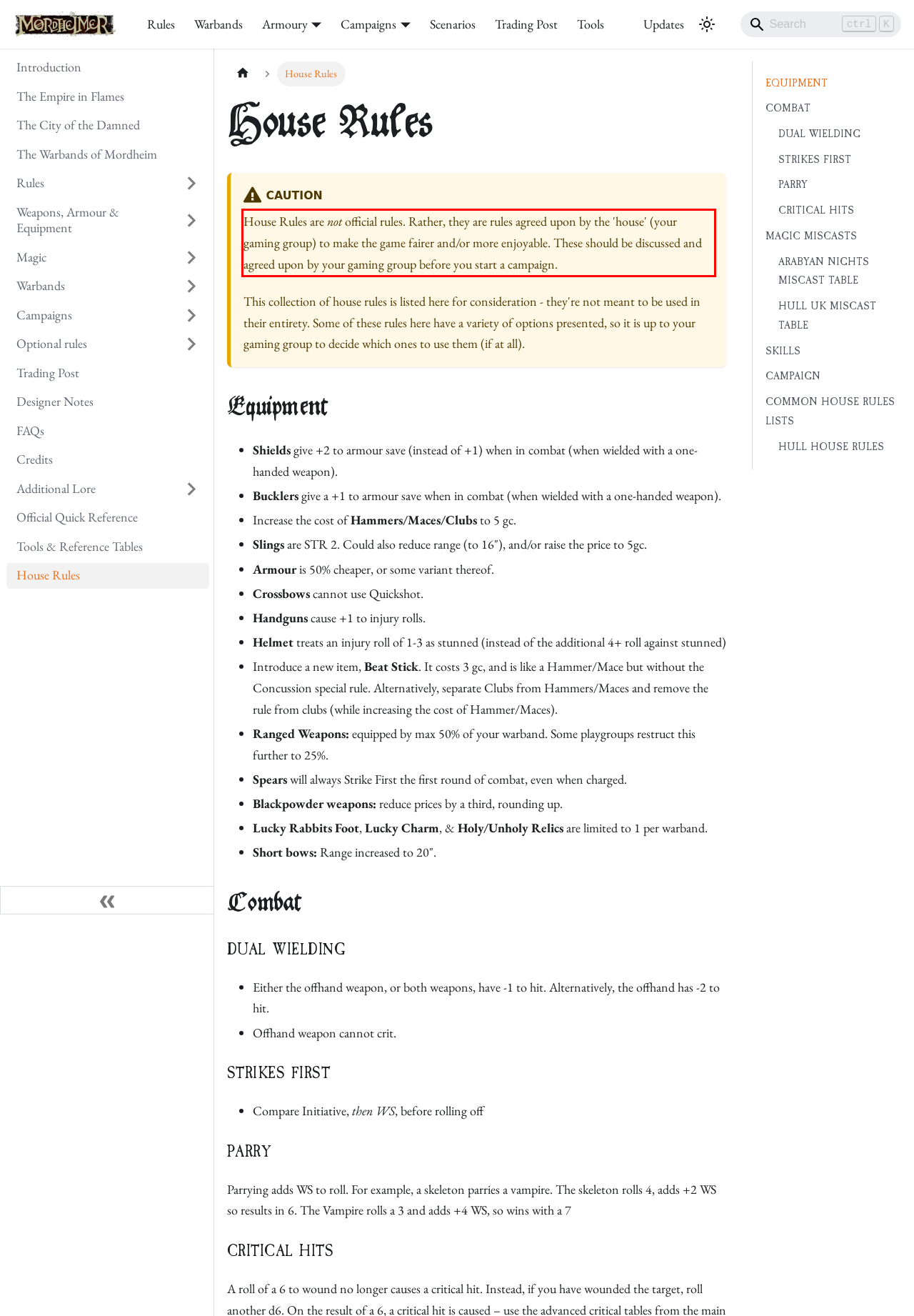You are given a webpage screenshot with a red bounding box around a UI element. Extract and generate the text inside this red bounding box.

House Rules are not official rules. Rather, they are rules agreed upon by the 'house' (your gaming group) to make the game fairer and/or more enjoyable. These should be discussed and agreed upon by your gaming group before you start a campaign.